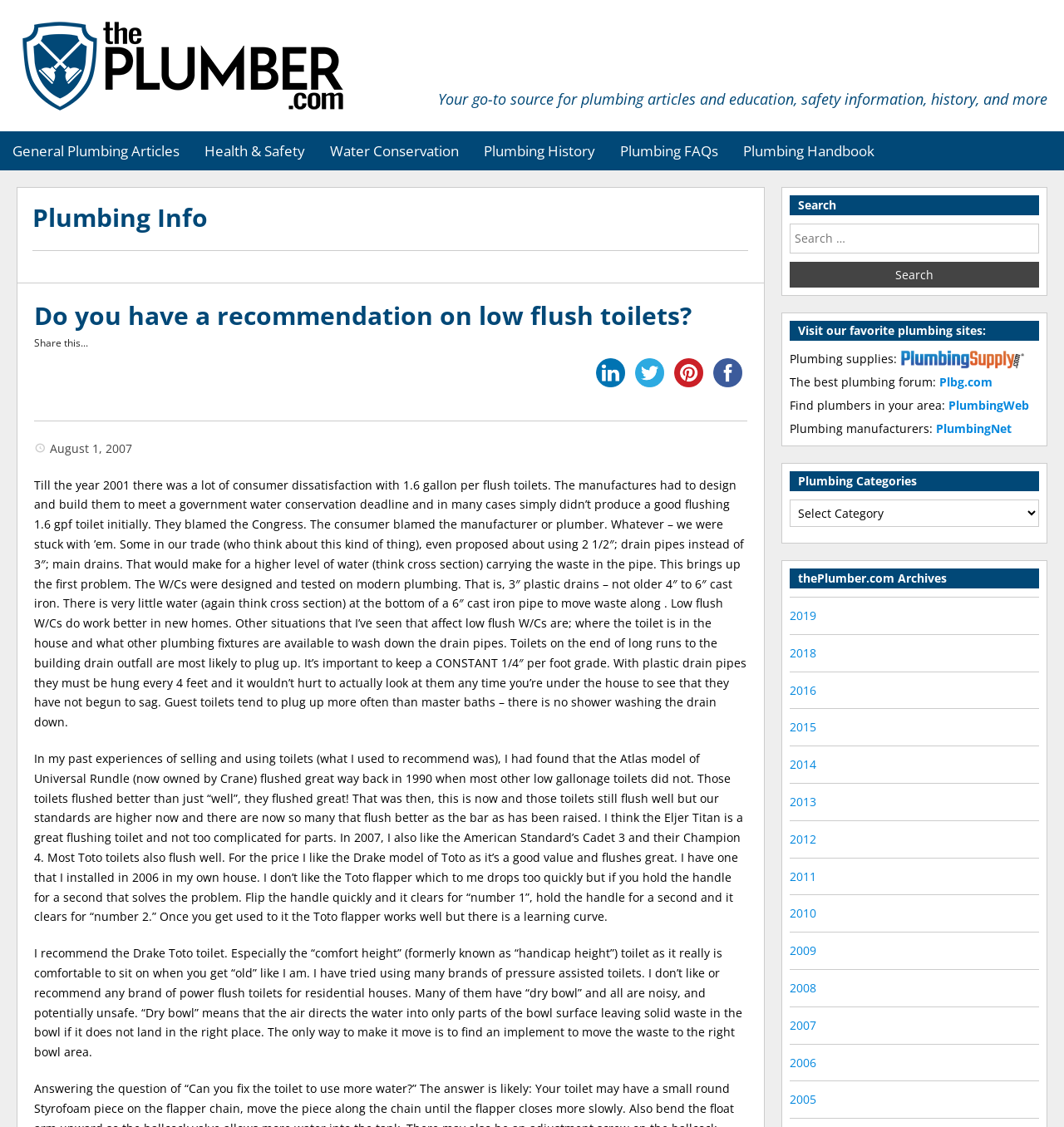Find the bounding box coordinates of the element I should click to carry out the following instruction: "Read about low flush toilets".

[0.032, 0.266, 0.669, 0.296]